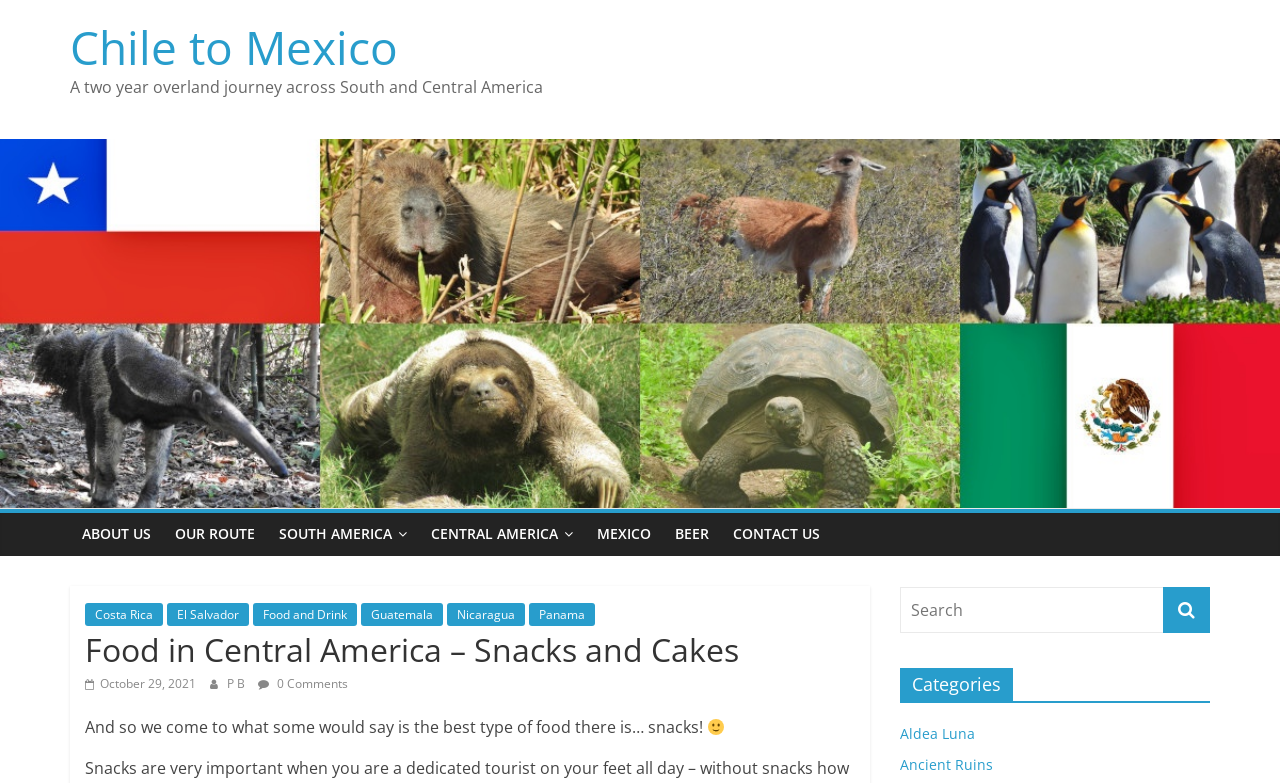Please respond to the question with a concise word or phrase:
How many categories are listed?

2